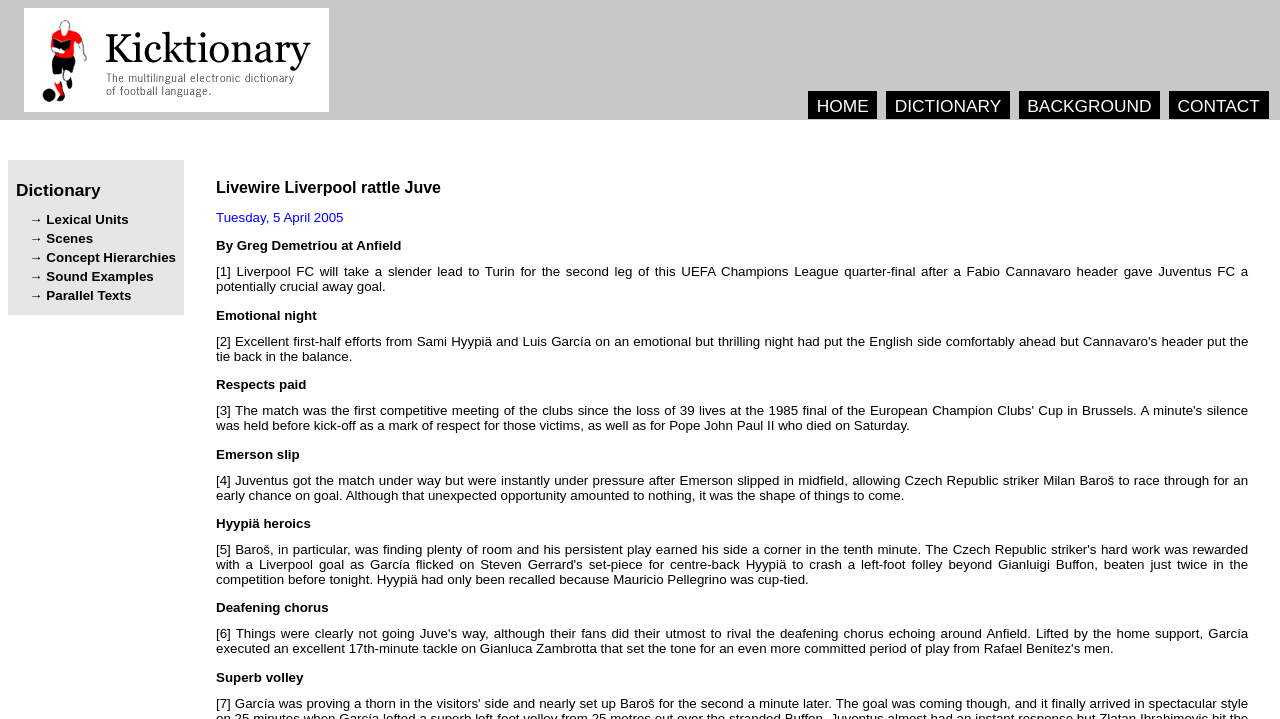Offer a detailed explanation of the webpage layout and contents.

The webpage is about a sports news article, specifically a Champions League match between Liverpool and Juventus. At the top of the page, there is a logo image of "kicktionary" and a navigation menu with links to "HOME", "DICTIONARY", "BACKGROUND", and "CONTACT". Below the navigation menu, there is a heading that reads "Dictionary" with links to various subtopics such as "Lexical Units", "Scenes", "Concept Hierarchies", "Sound Examples", and "Parallel Texts".

The main content of the page is an article about the Liverpool vs Juventus match. The article has several headings, including "Livewire Liverpool rattle Juve", "Tuesday, 5 April 2005", and "By Greg Demetriou at Anfield". The article text is divided into paragraphs, with each paragraph consisting of multiple lines of text. The text describes the match, including the score, key plays, and quotes from players.

The article text is arranged in a single column, with headings and paragraphs flowing vertically down the page. There are no images or other multimedia elements in the article itself, but there are several links to other pages or resources scattered throughout the text. Overall, the page has a simple and straightforward layout, with a focus on presenting the article text in a clear and readable format.